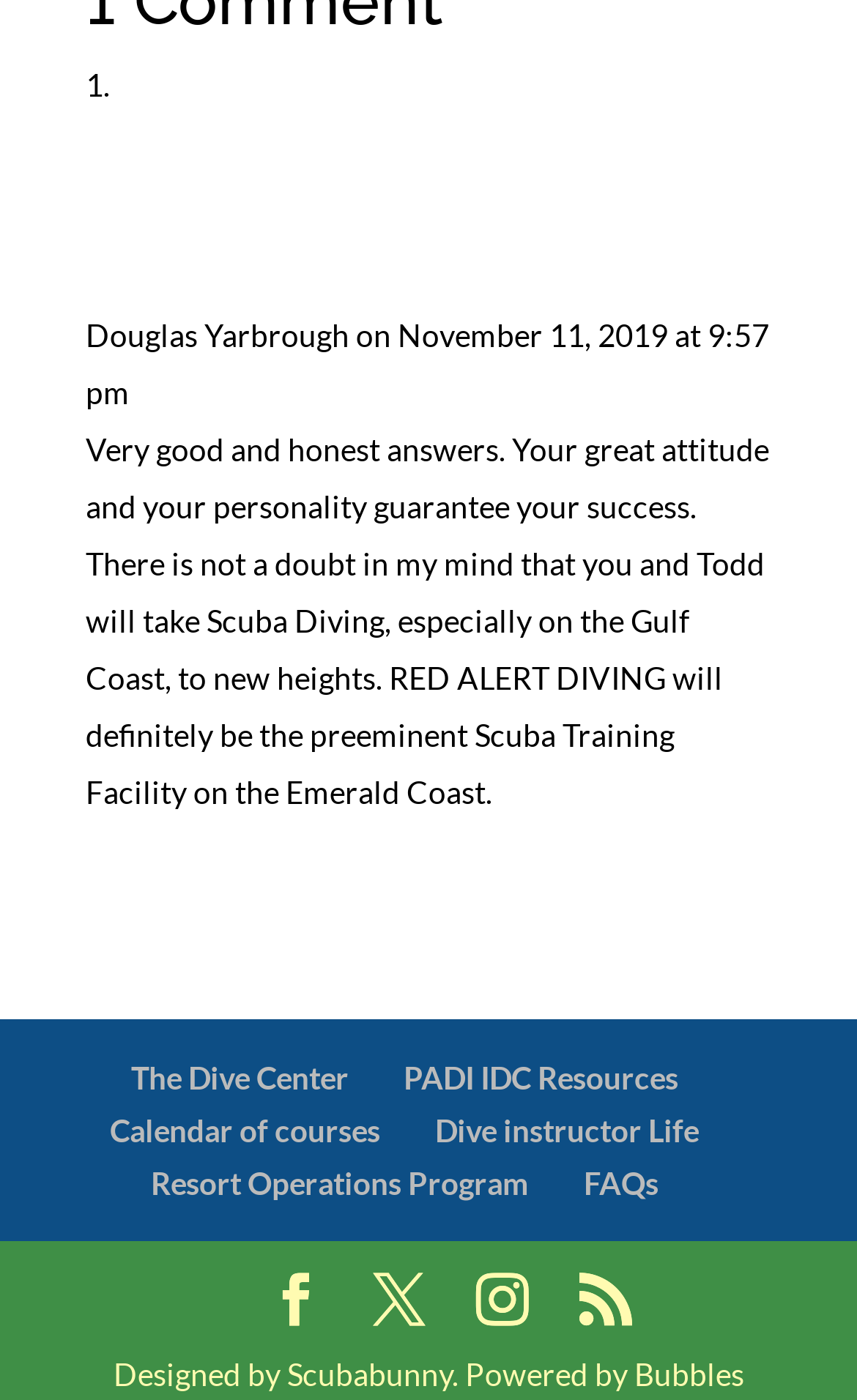Locate the bounding box coordinates of the element you need to click to accomplish the task described by this instruction: "View the Calendar of courses".

[0.128, 0.794, 0.444, 0.82]